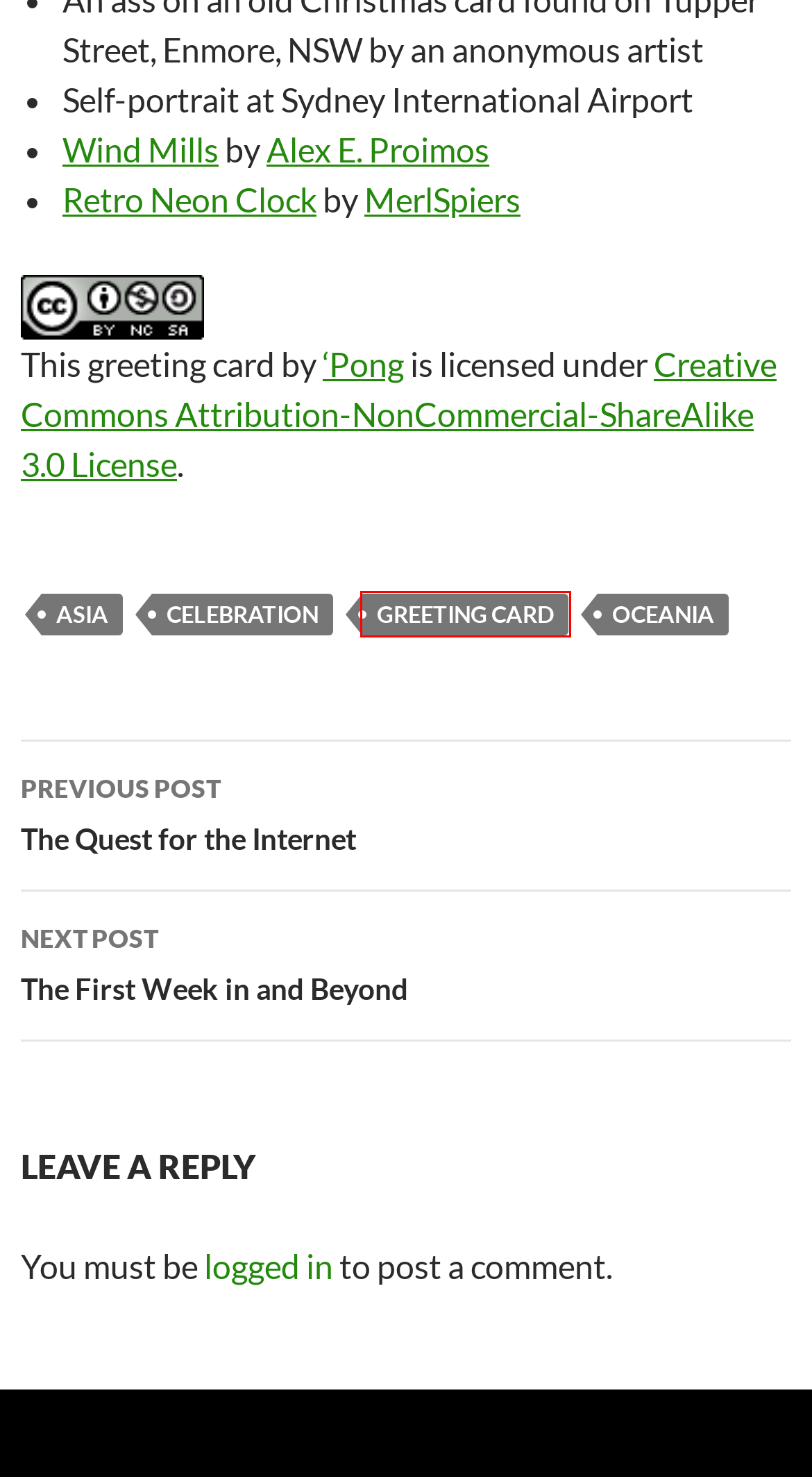You are provided with a screenshot of a webpage containing a red rectangle bounding box. Identify the webpage description that best matches the new webpage after the element in the bounding box is clicked. Here are the potential descriptions:
A. Log In ‹ Out to Space — WordPress
B. The First Week in and Beyond | Out to Space
C. Asia – Out to Space
D. Oceania – Out to Space
E. The Quest for the Internet | Out to Space
F. greeting card – Out to Space
G. celebration – Out to Space
H. CC BY-NC-SA 3.0 Deed | Attribution-NonCommercial-ShareAlike 3.0 Unported
 | Creative Commons

F